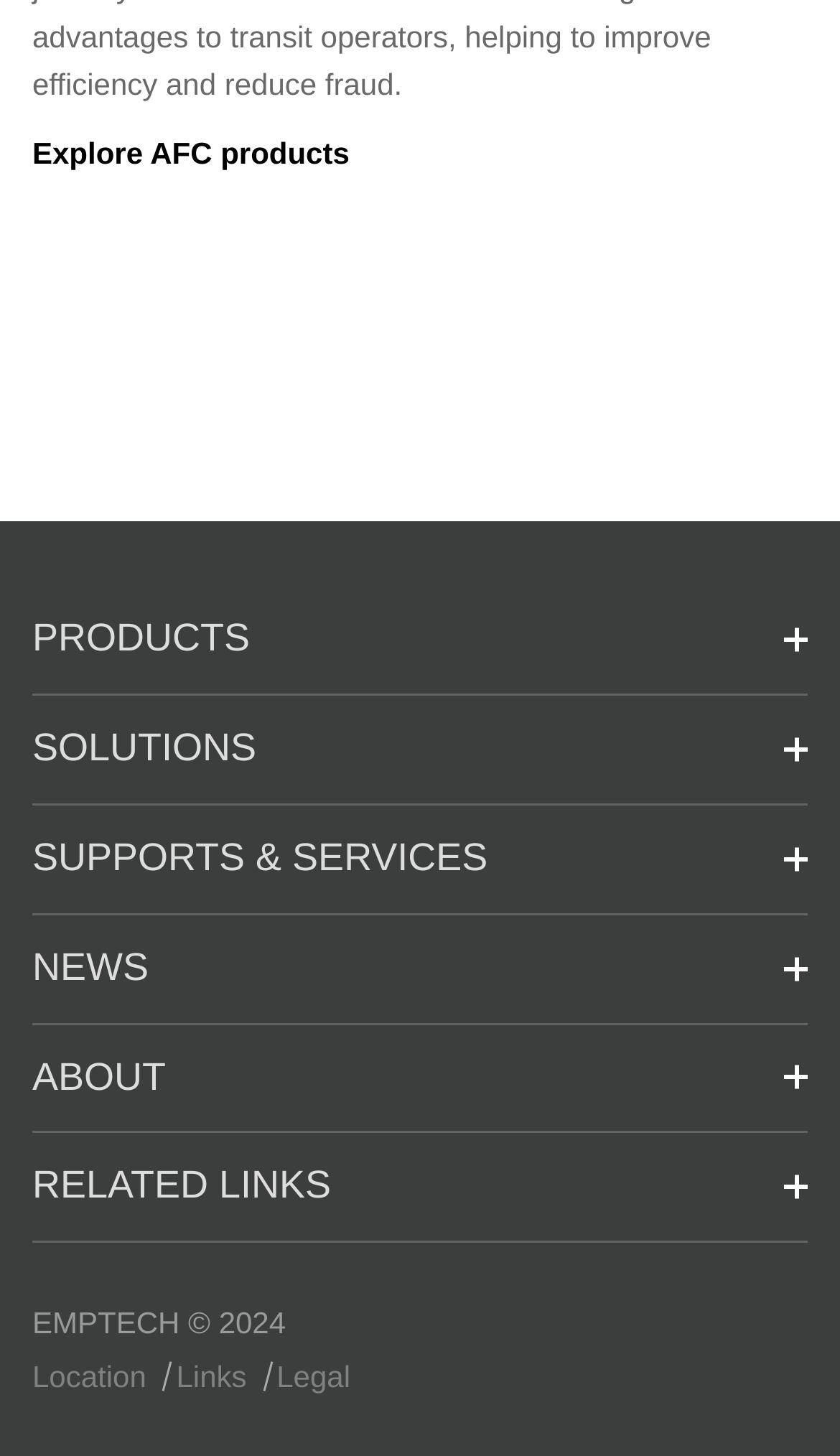Predict the bounding box of the UI element based on this description: "Location".

[0.038, 0.936, 0.2, 0.956]